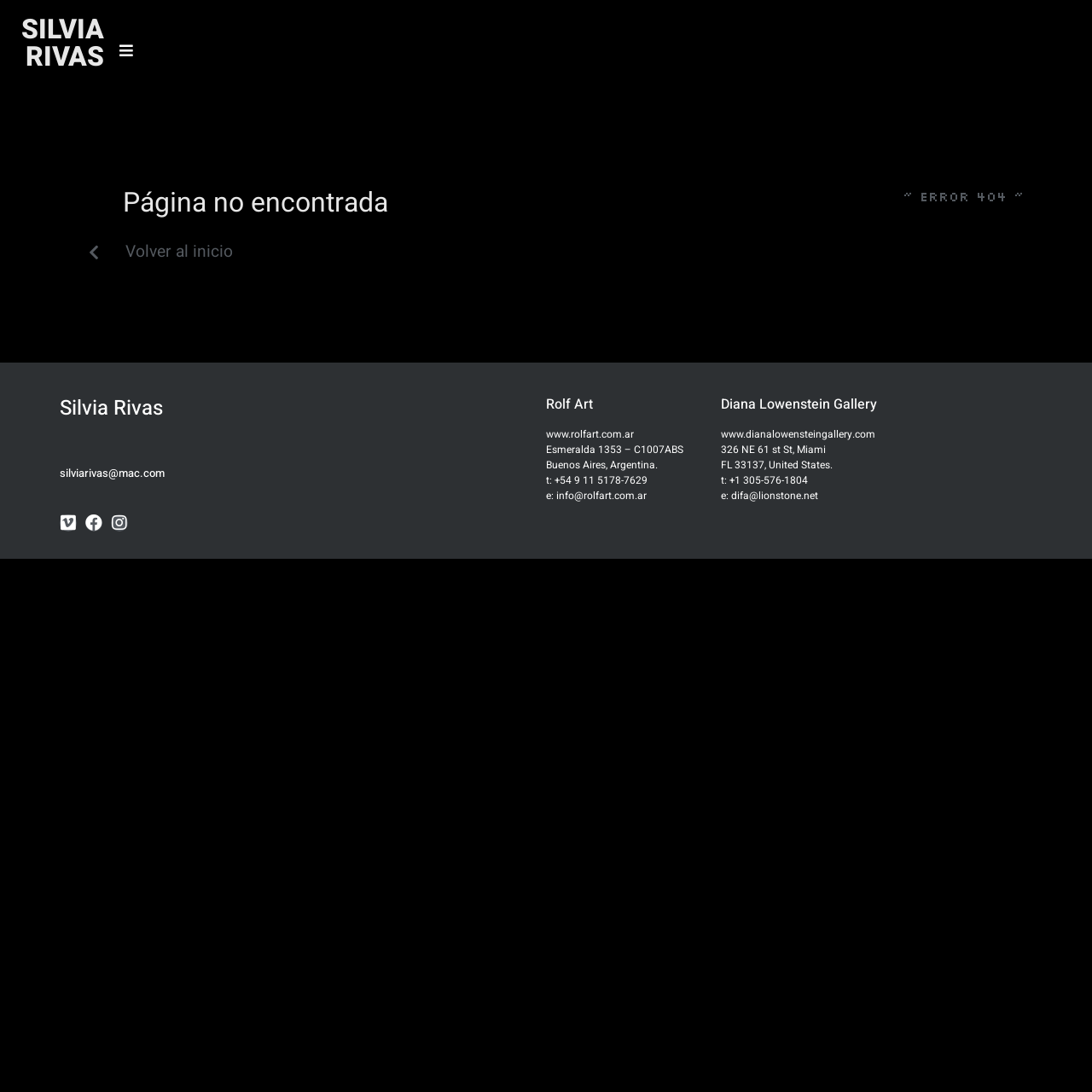Locate the bounding box of the user interface element based on this description: "SILVIARIVAS".

[0.019, 0.009, 0.095, 0.07]